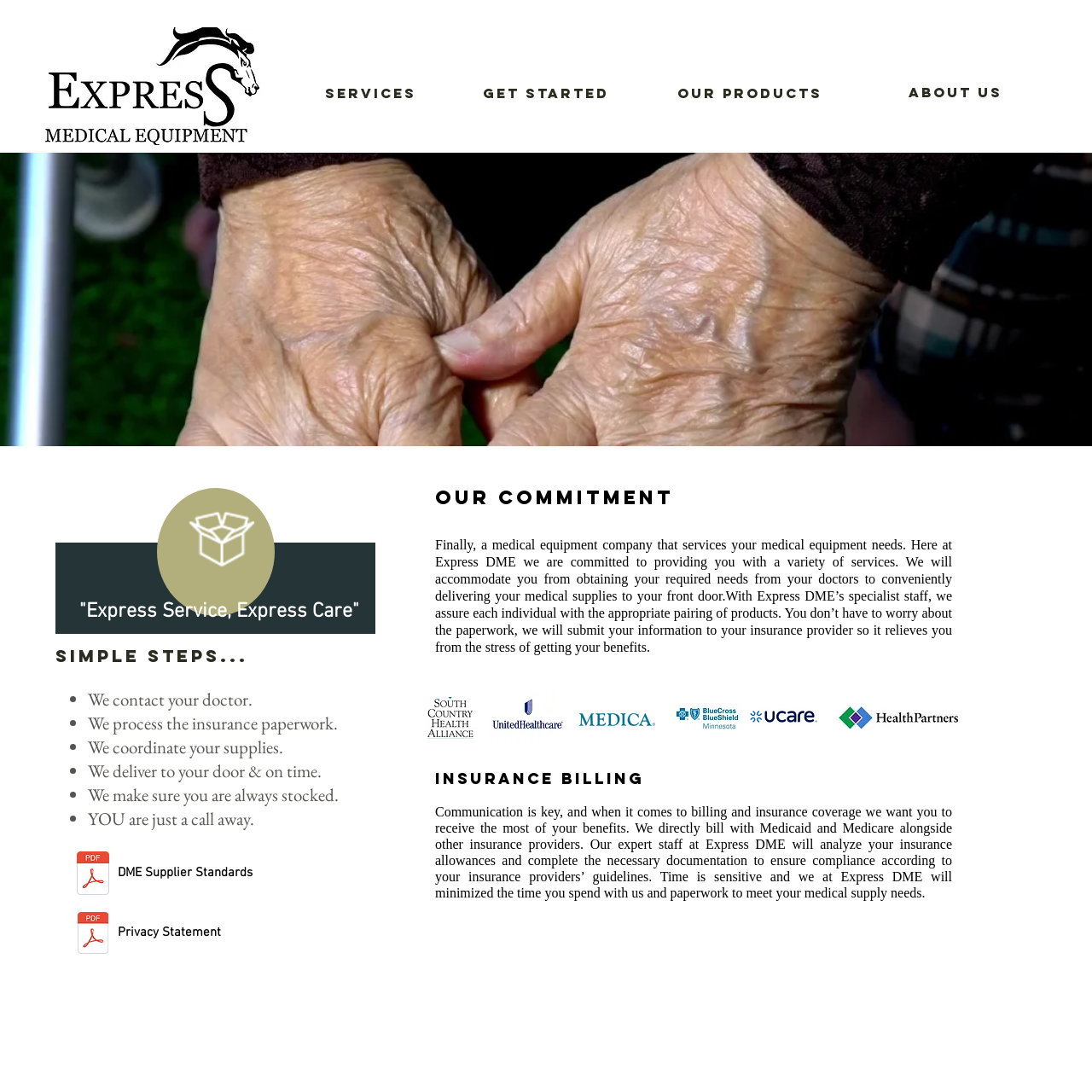Determine the bounding box coordinates for the HTML element mentioned in the following description: "title="Supplier Standards Compliance.pdf"". The coordinates should be a list of four floats ranging from 0 to 1, represented as [left, top, right, bottom].

[0.066, 0.778, 0.104, 0.825]